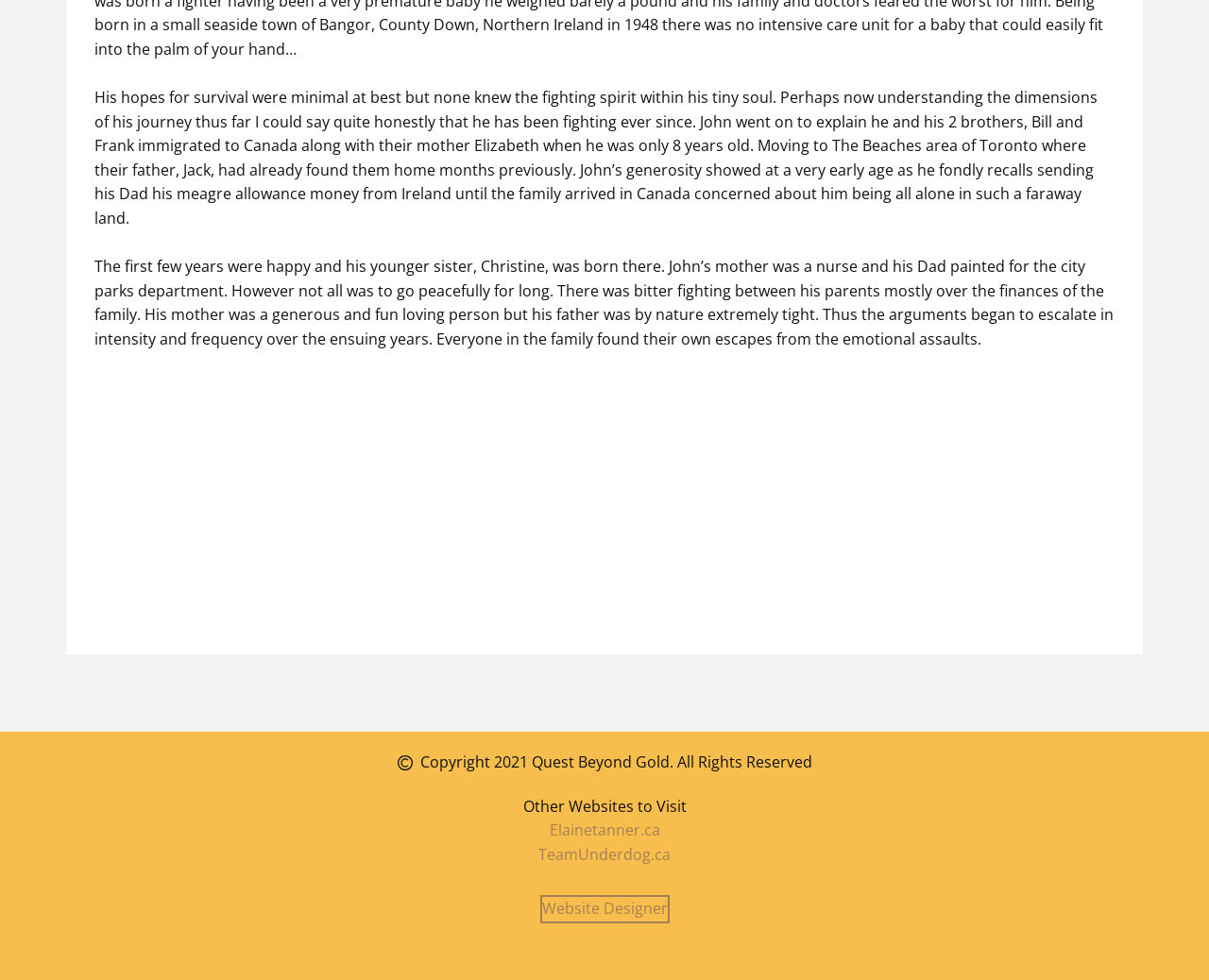Locate the UI element described by Elainetanner.ca in the provided webpage screenshot. Return the bounding box coordinates in the format (top-left x, top-left y, bottom-right x, bottom-right y), ensuring all values are between 0 and 1.

[0.454, 0.836, 0.546, 0.858]